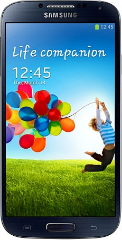What is the child doing in the background?
Carefully examine the image and provide a detailed answer to the question.

The background of the lock screen features a joyful scene of a child leaping in a grassy field, holding a string attached to a bunch of colorful balloons, which creates a cheerful and lively atmosphere.